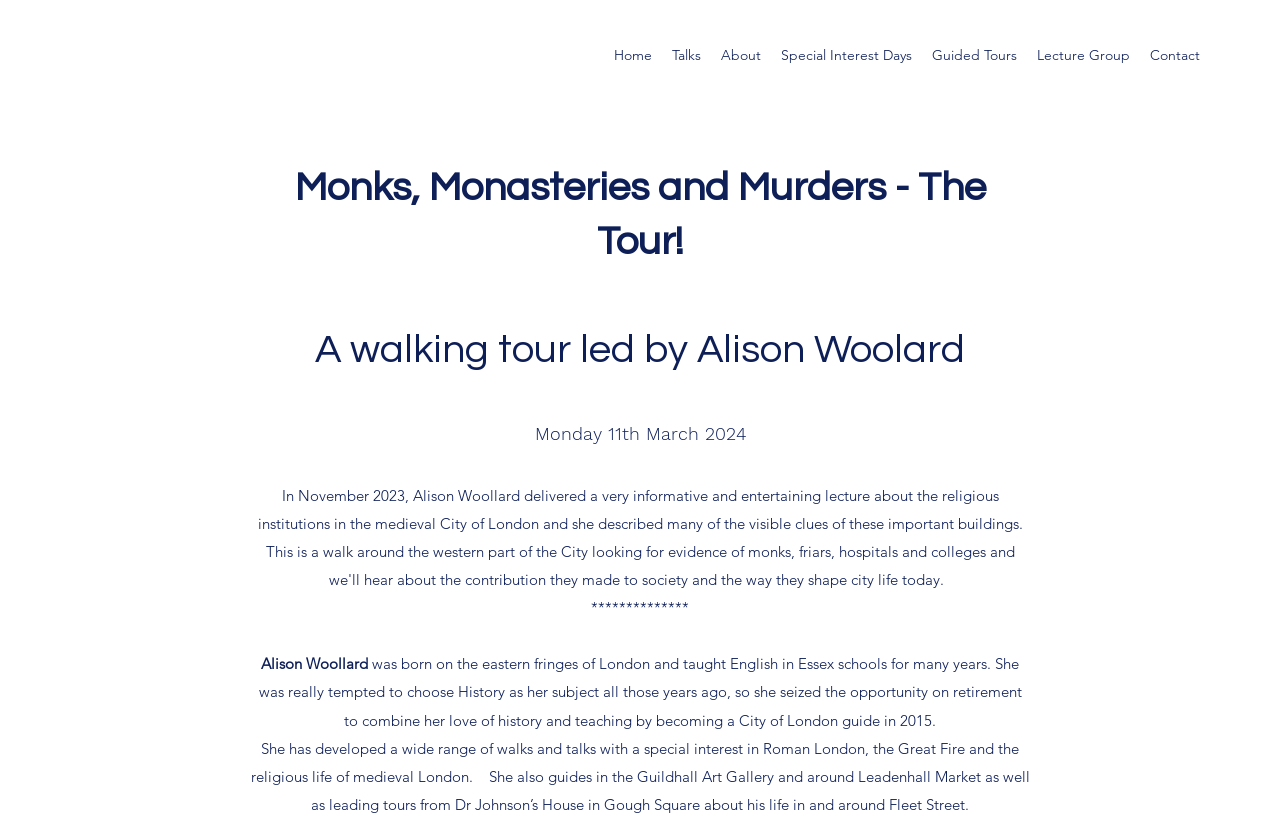Identify the bounding box coordinates of the region I need to click to complete this instruction: "read about the tour".

[0.195, 0.198, 0.805, 0.33]